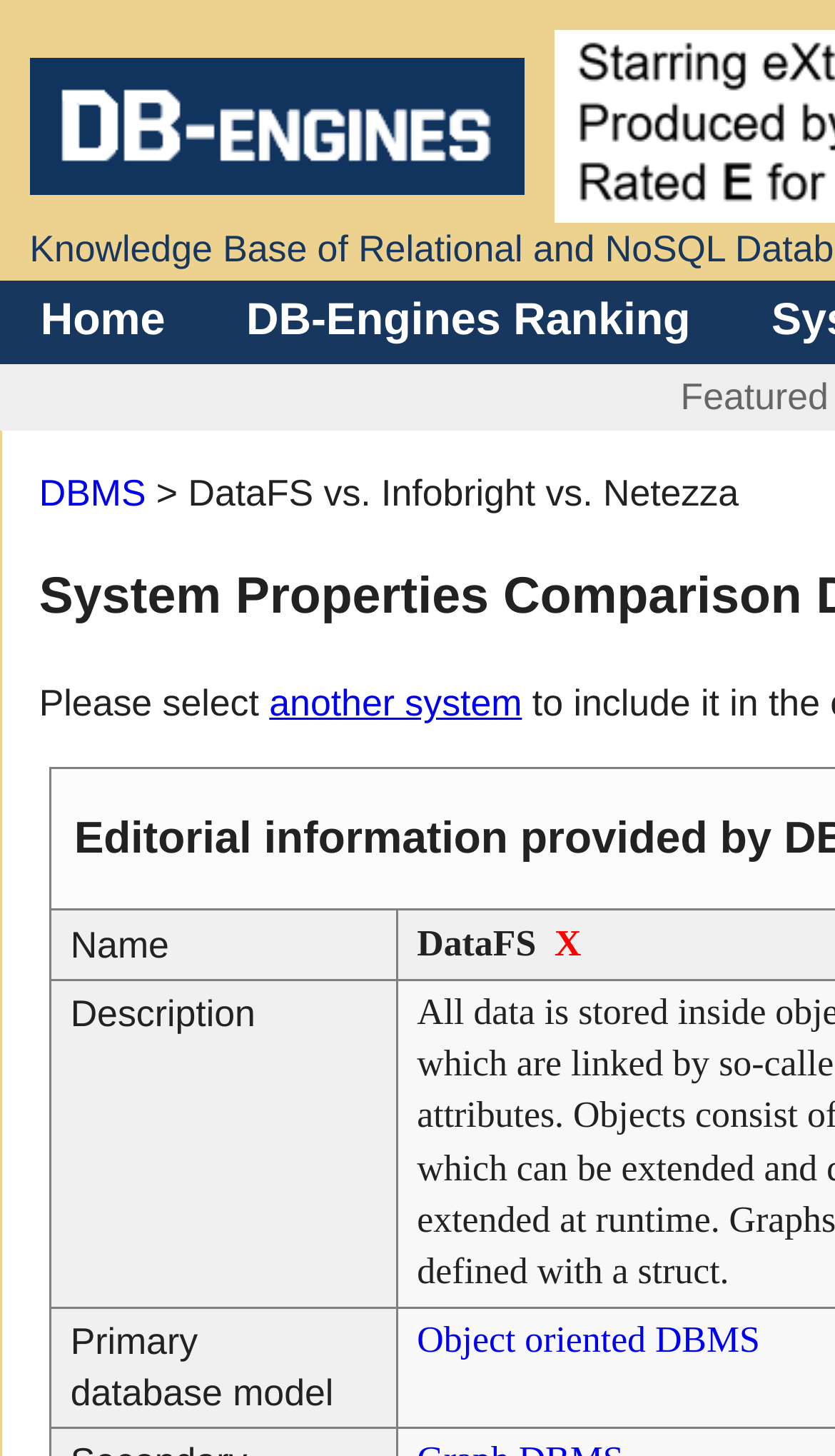What is the name of the database engine ranking page?
Provide an in-depth and detailed answer to the question.

I found the link 'DB-Engines Ranking' at coordinates [0.295, 0.204, 0.827, 0.238] which suggests that it is a page for ranking database engines.